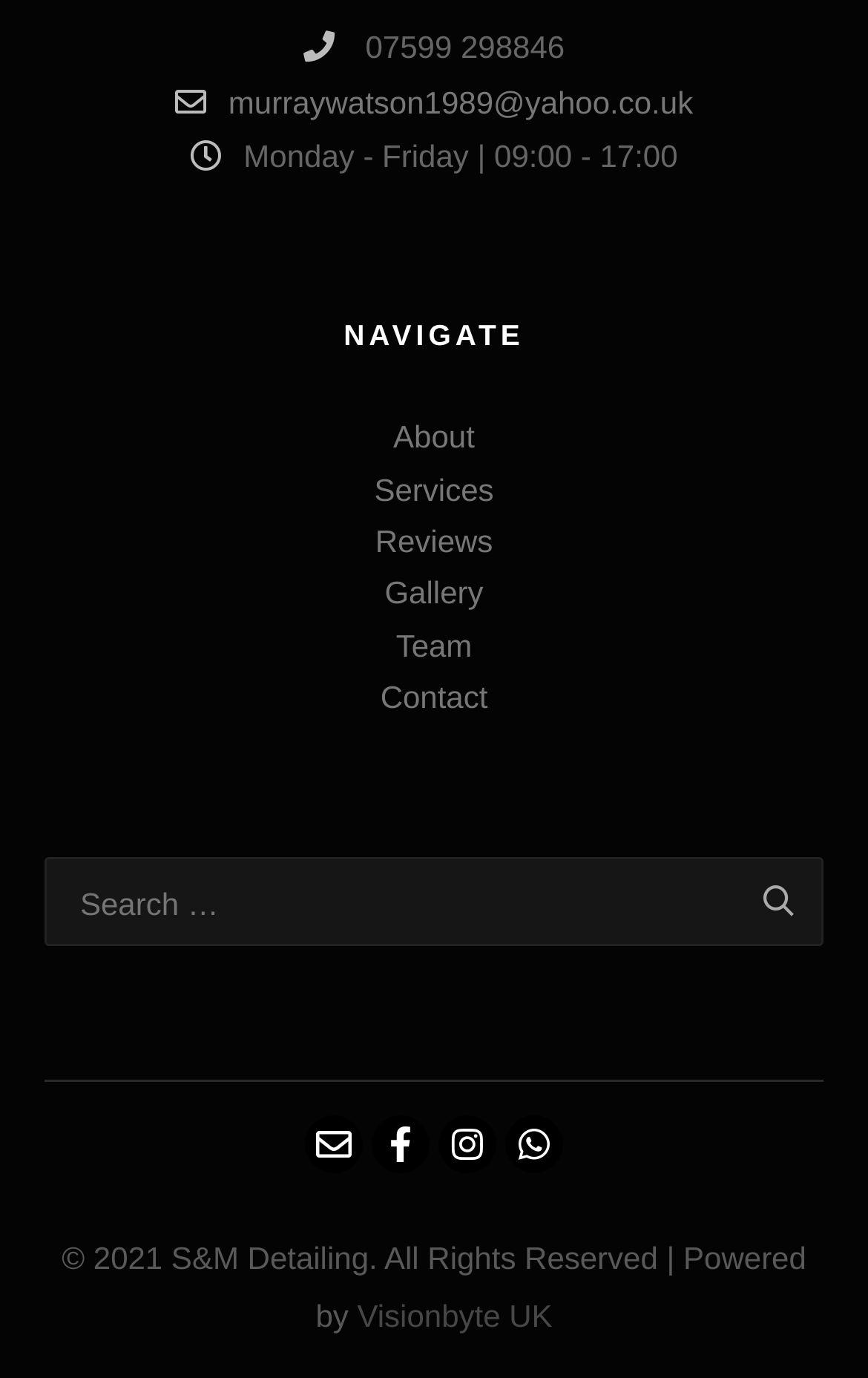Determine the bounding box coordinates for the area you should click to complete the following instruction: "Contact us".

[0.438, 0.493, 0.562, 0.519]